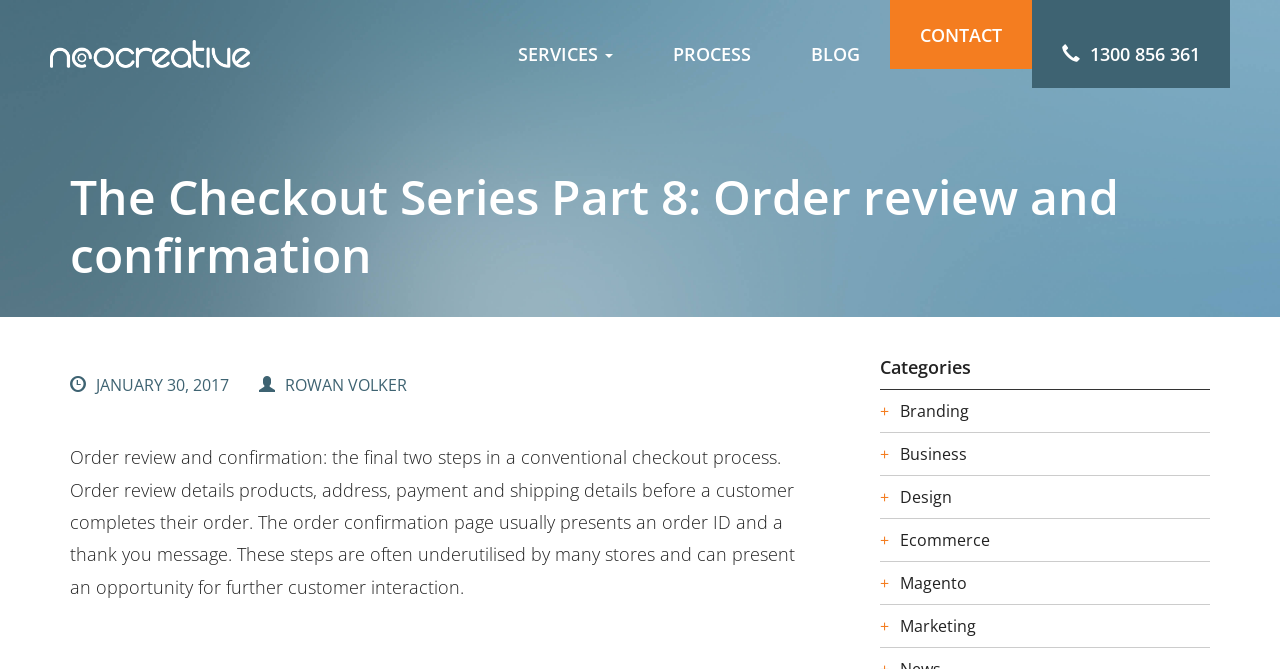Using the information in the image, give a comprehensive answer to the question: 
What is the usual content of the order confirmation page?

I found the usual content of the order confirmation page by reading the static text 'The order confirmation page usually presents an order ID and a thank you message...' which describes the typical content of the page.